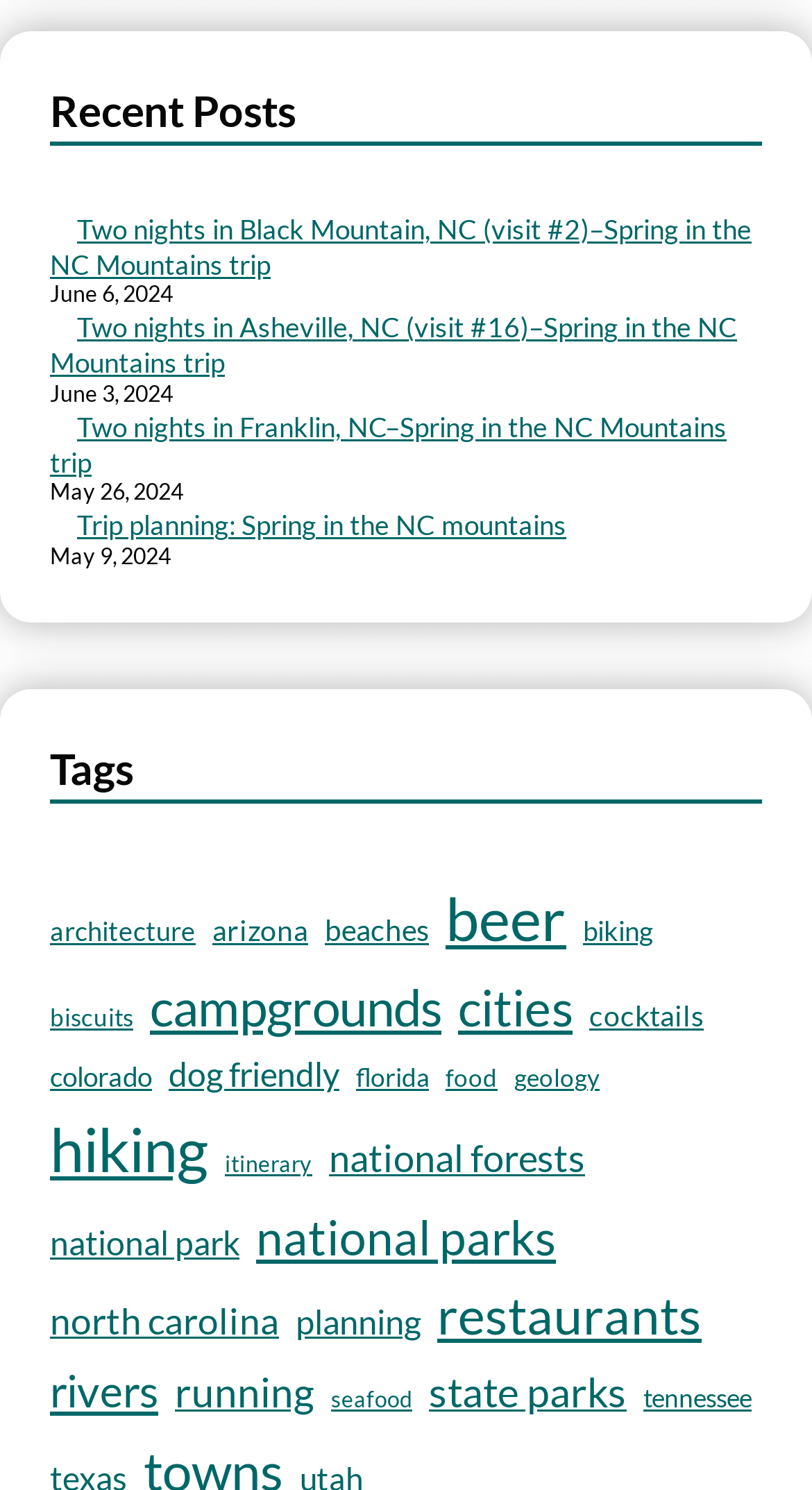Please provide a comprehensive answer to the question based on the screenshot: How many tags are listed on the webpage?

I counted the number of link elements under the 'Tags' heading and found 25 tags listed on the webpage.